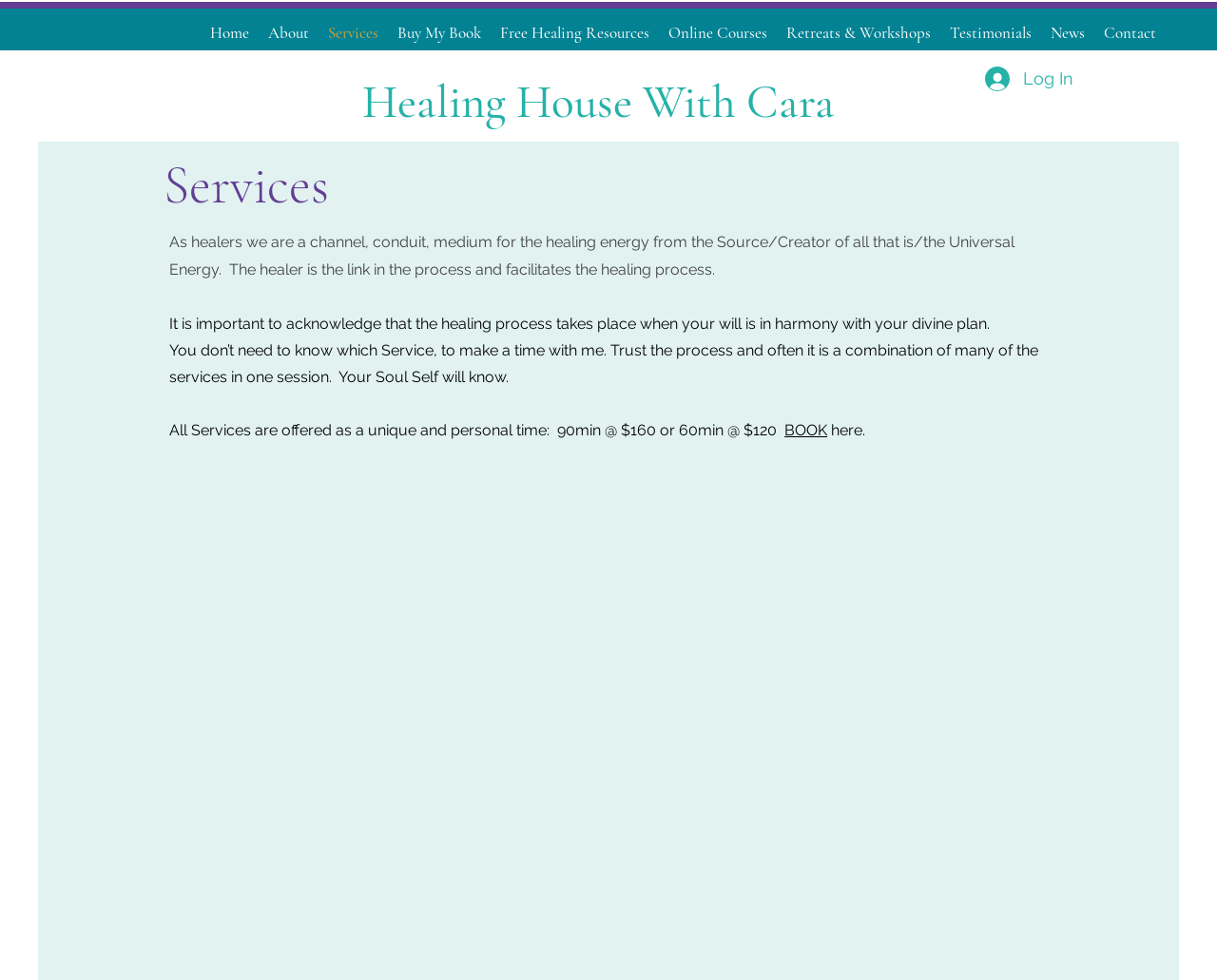Please identify the bounding box coordinates of the element's region that I should click in order to complete the following instruction: "Book a 90min session". The bounding box coordinates consist of four float numbers between 0 and 1, i.e., [left, top, right, bottom].

[0.645, 0.43, 0.68, 0.448]